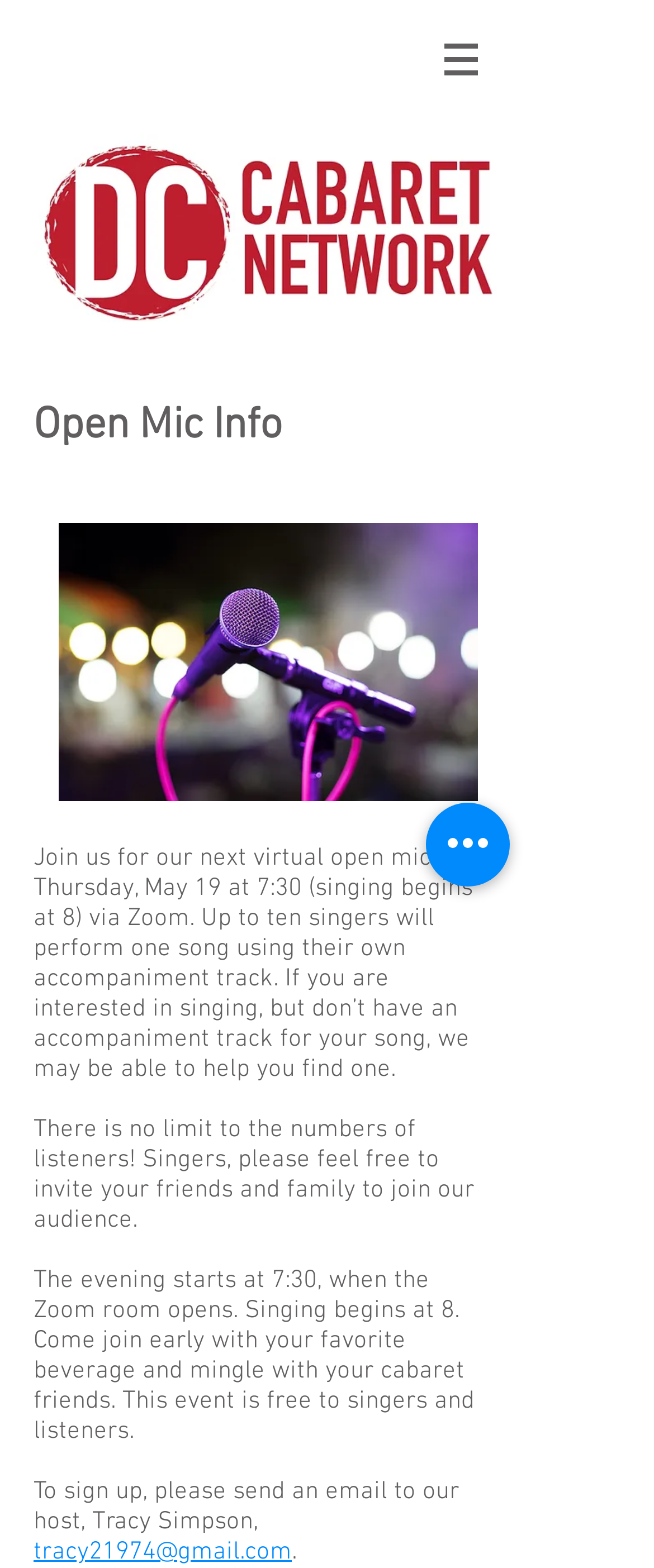What time does singing begin?
We need a detailed and exhaustive answer to the question. Please elaborate.

I found the answer by reading the text on the webpage, which states '...singing begins at 8...'.